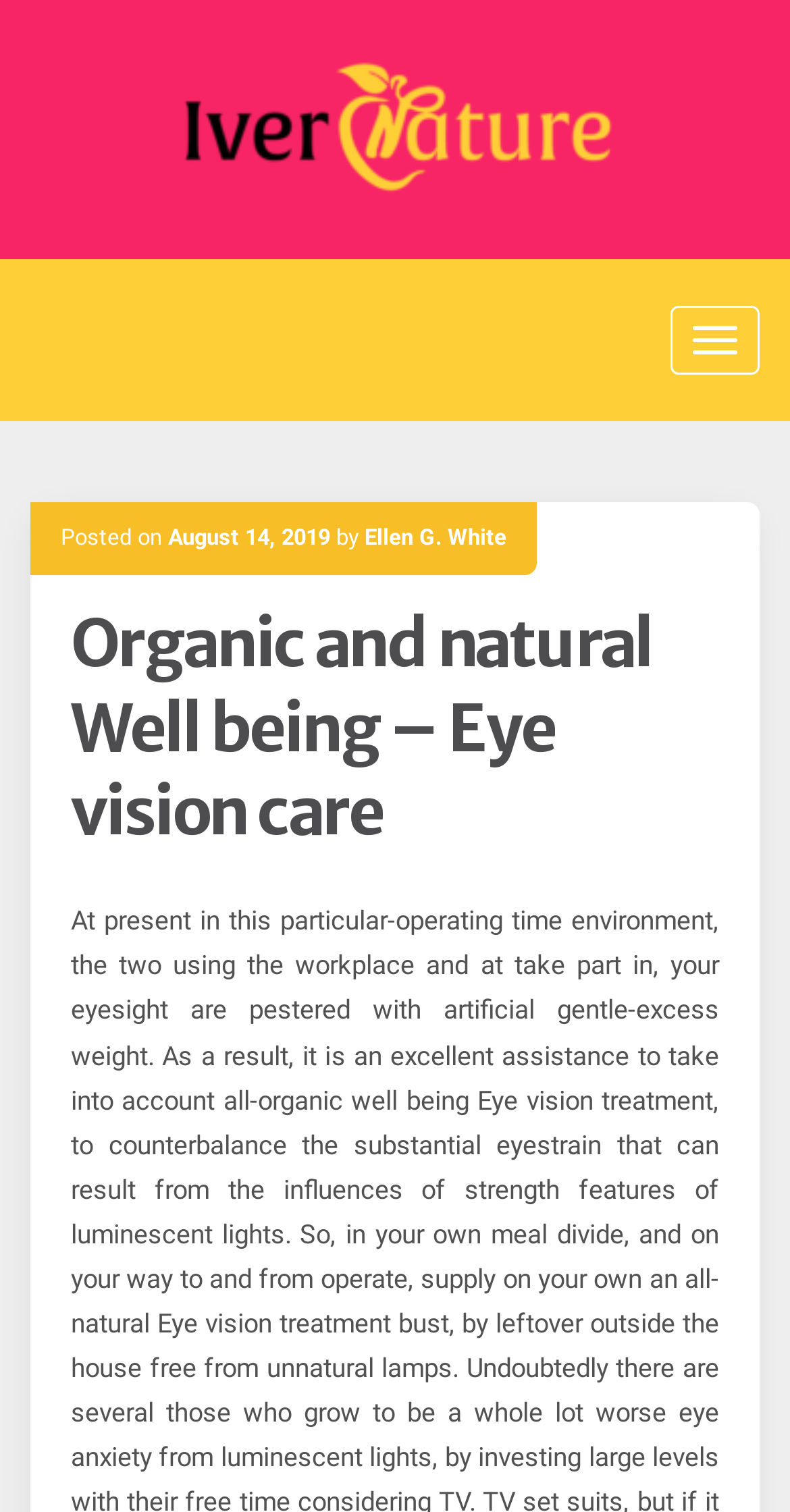Locate the bounding box of the UI element described in the following text: "alt="Iver Nature"".

[0.218, 0.066, 0.782, 0.094]